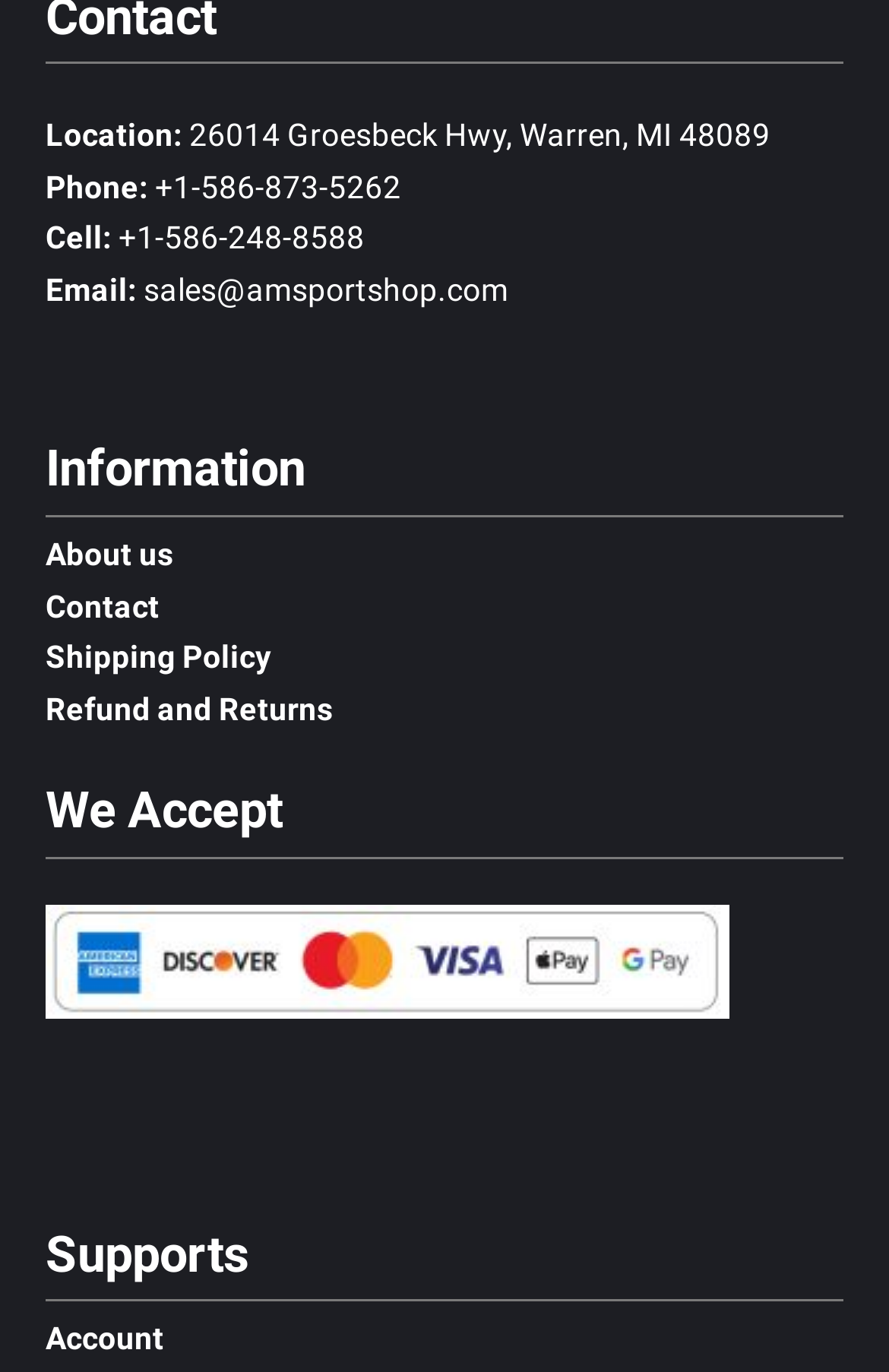What is the email address of the shop?
Observe the image and answer the question with a one-word or short phrase response.

sales@amsportshop.com